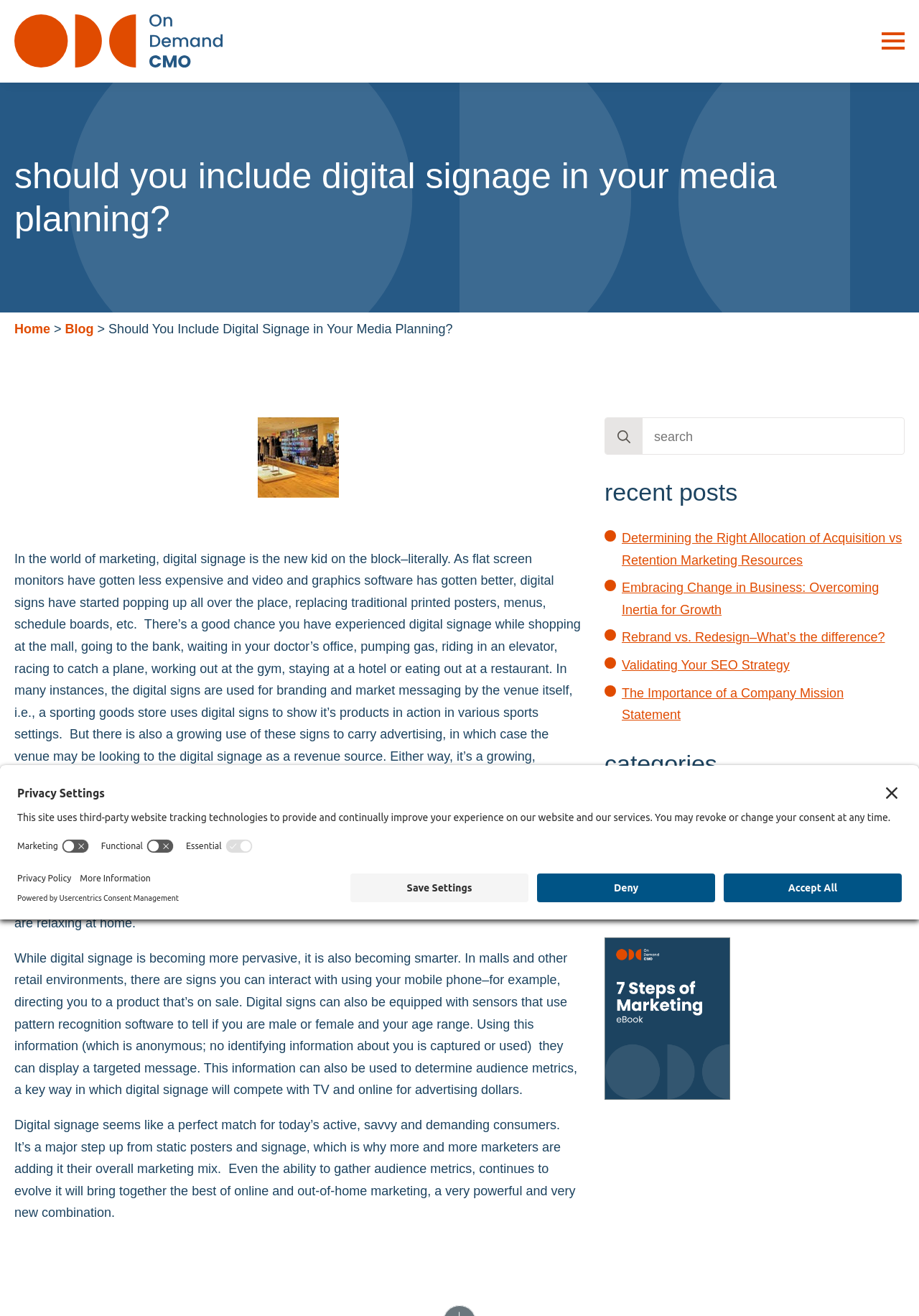Please identify the webpage's heading and generate its text content.

should you include digital signage in your media planning?